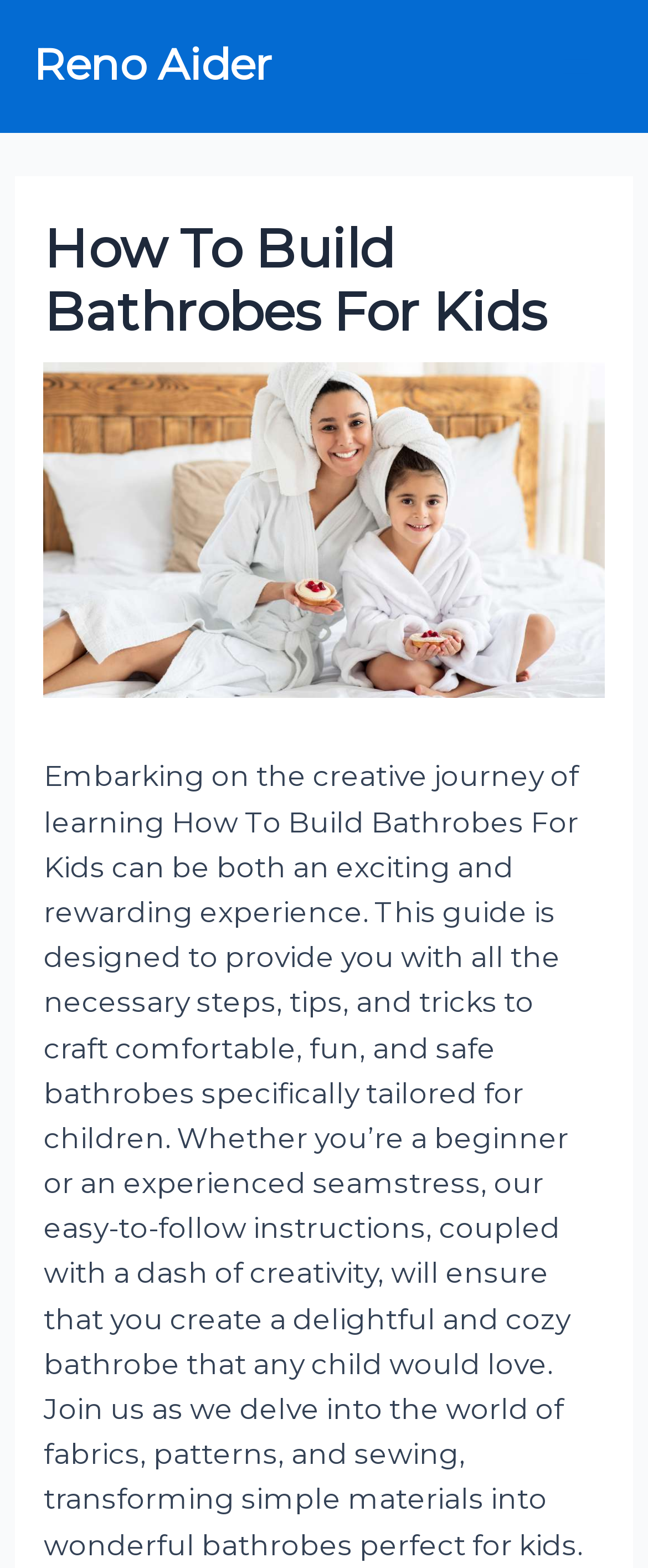What is the target audience for this guide?
Please provide a full and detailed response to the question.

Based on the content of the webpage, it appears that the target audience is parents or caregivers who want to create bathrobes for their children, as the guide is designed to be easy to follow and accessible to beginners.